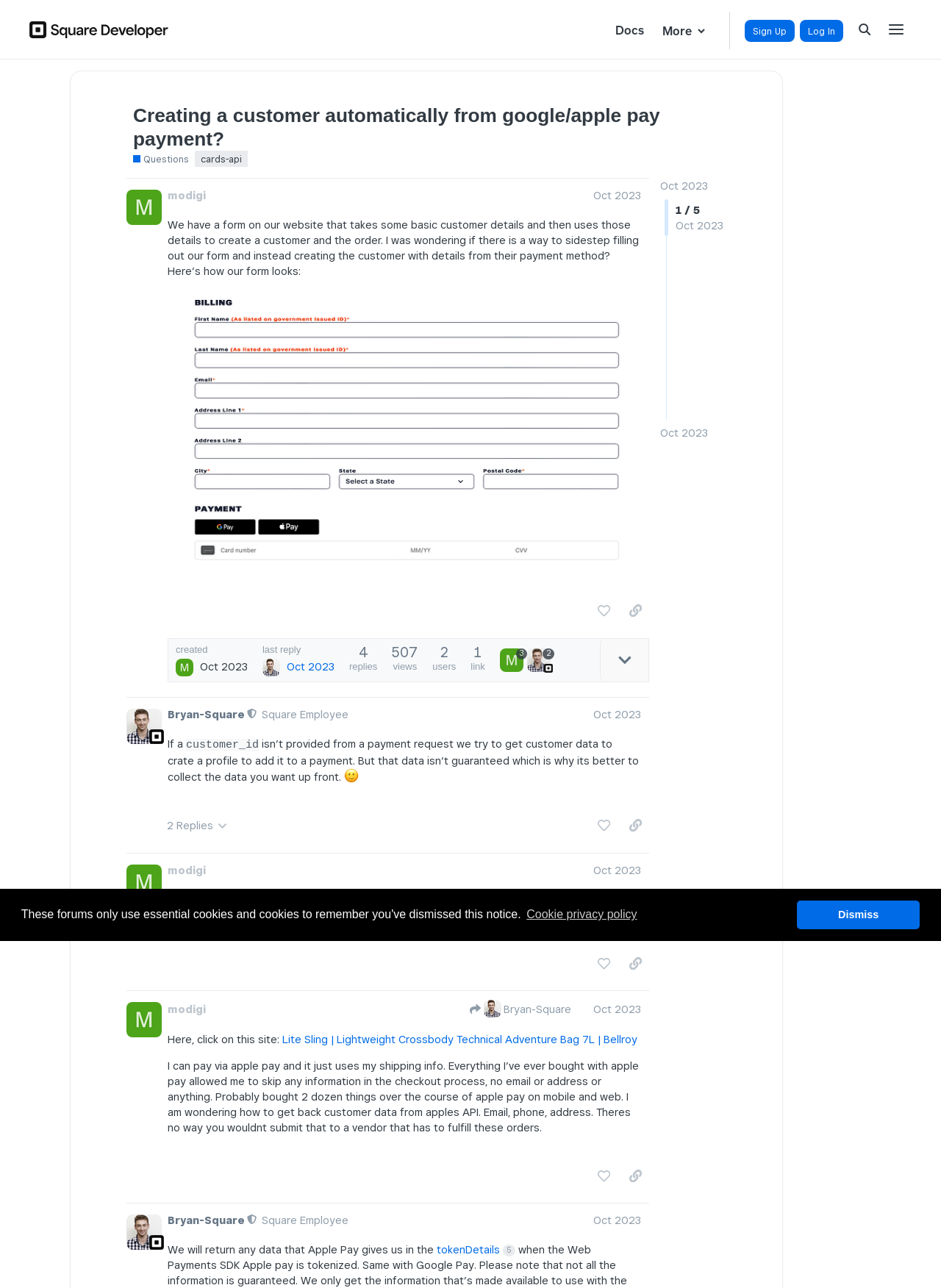Answer the question in a single word or phrase:
How many replies does the second post have?

2